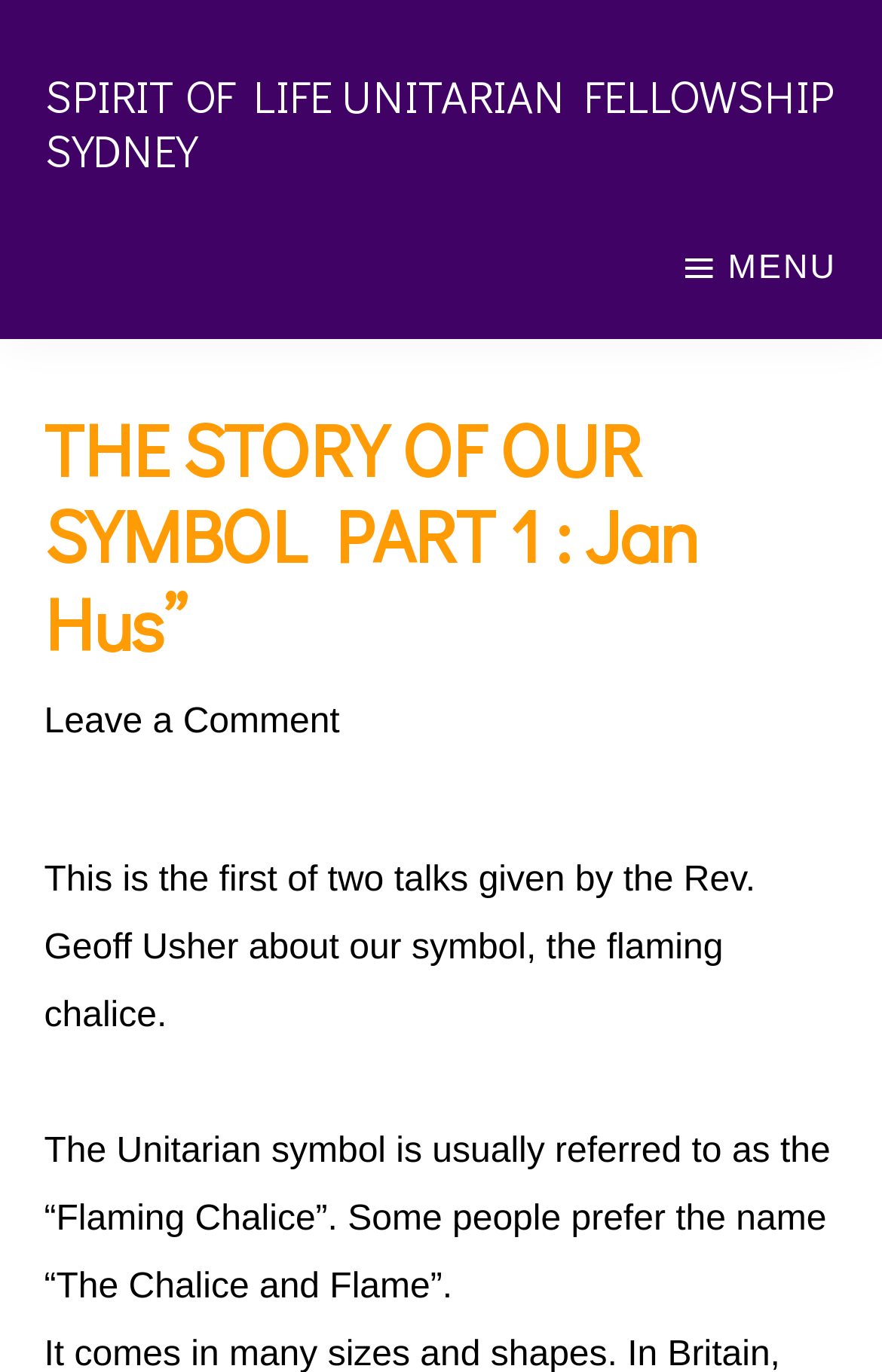What is another name for the Unitarian symbol?
Provide a short answer using one word or a brief phrase based on the image.

The Chalice and Flame